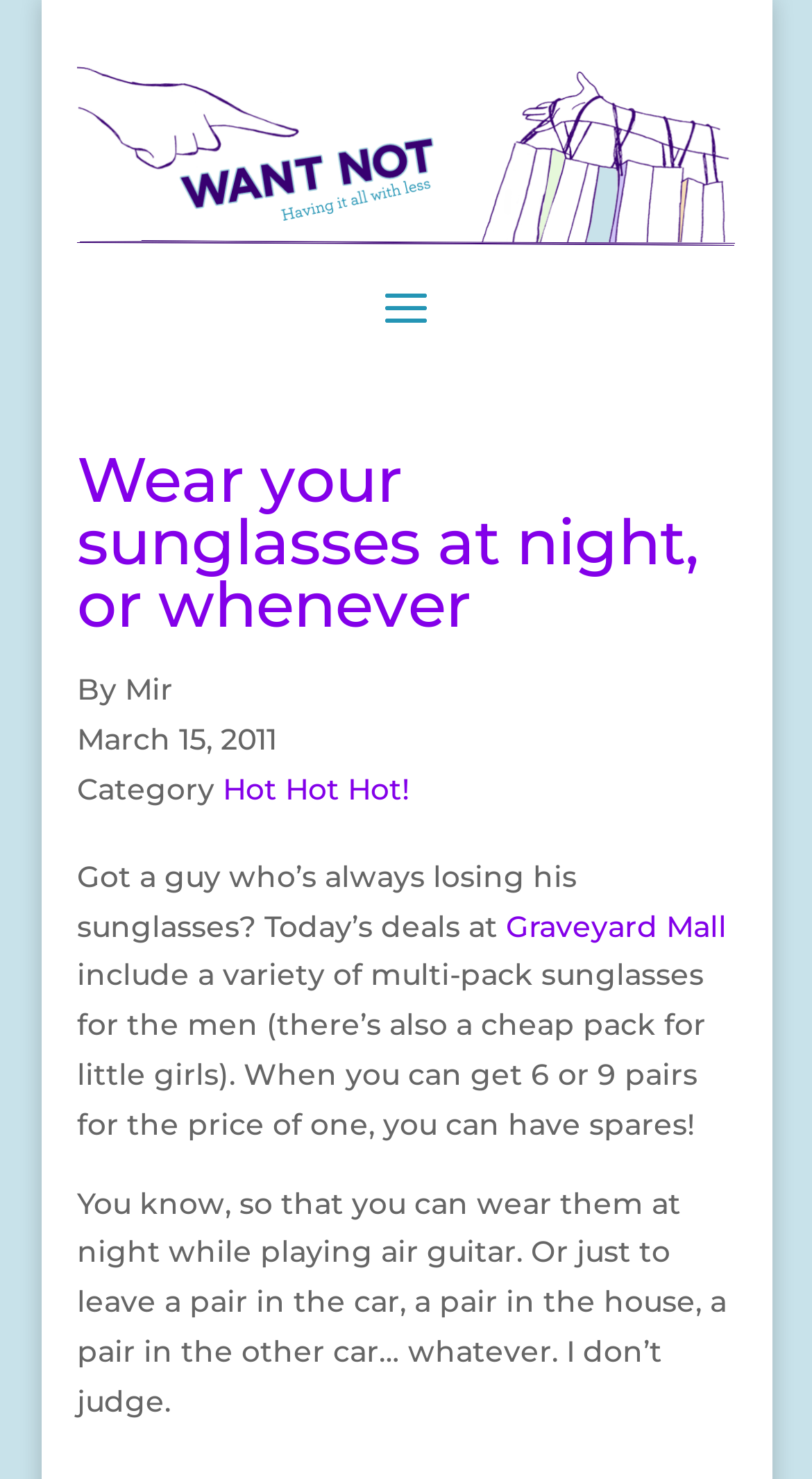Based on the element description, predict the bounding box coordinates (top-left x, top-left y, bottom-right x, bottom-right y) for the UI element in the screenshot: Hot Hot Hot!

[0.274, 0.521, 0.505, 0.546]